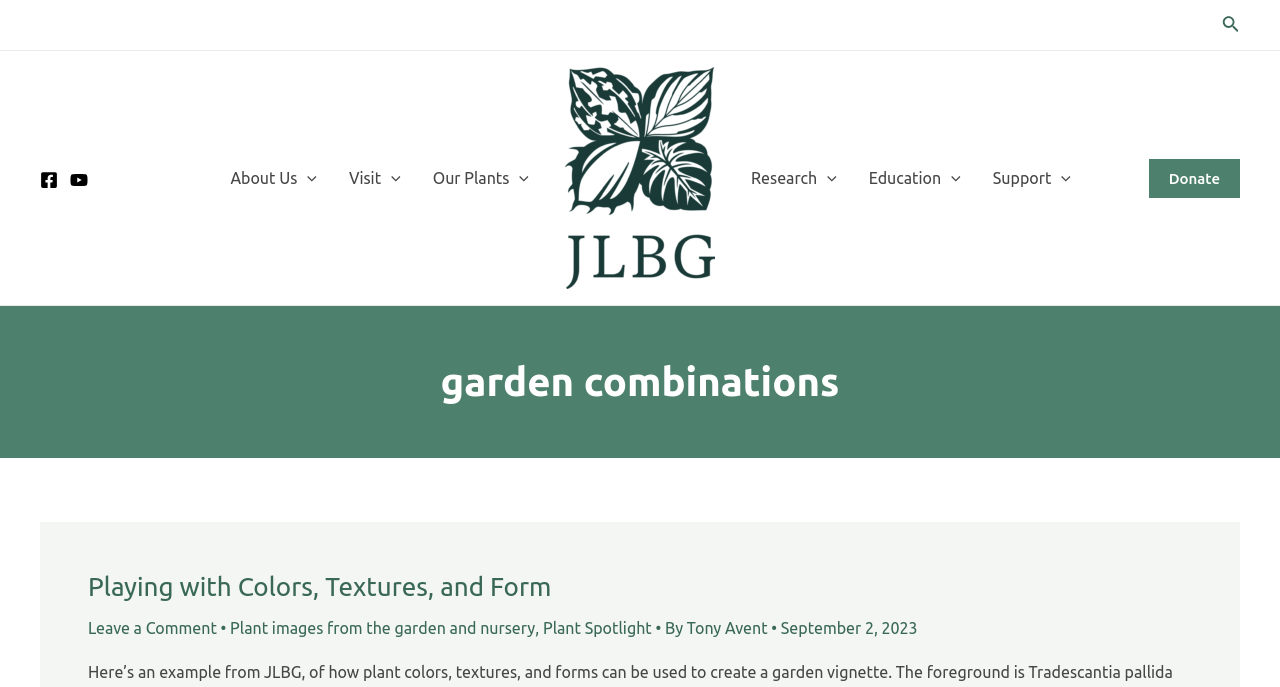Please indicate the bounding box coordinates for the clickable area to complete the following task: "Search for something". The coordinates should be specified as four float numbers between 0 and 1, i.e., [left, top, right, bottom].

[0.955, 0.018, 0.969, 0.055]